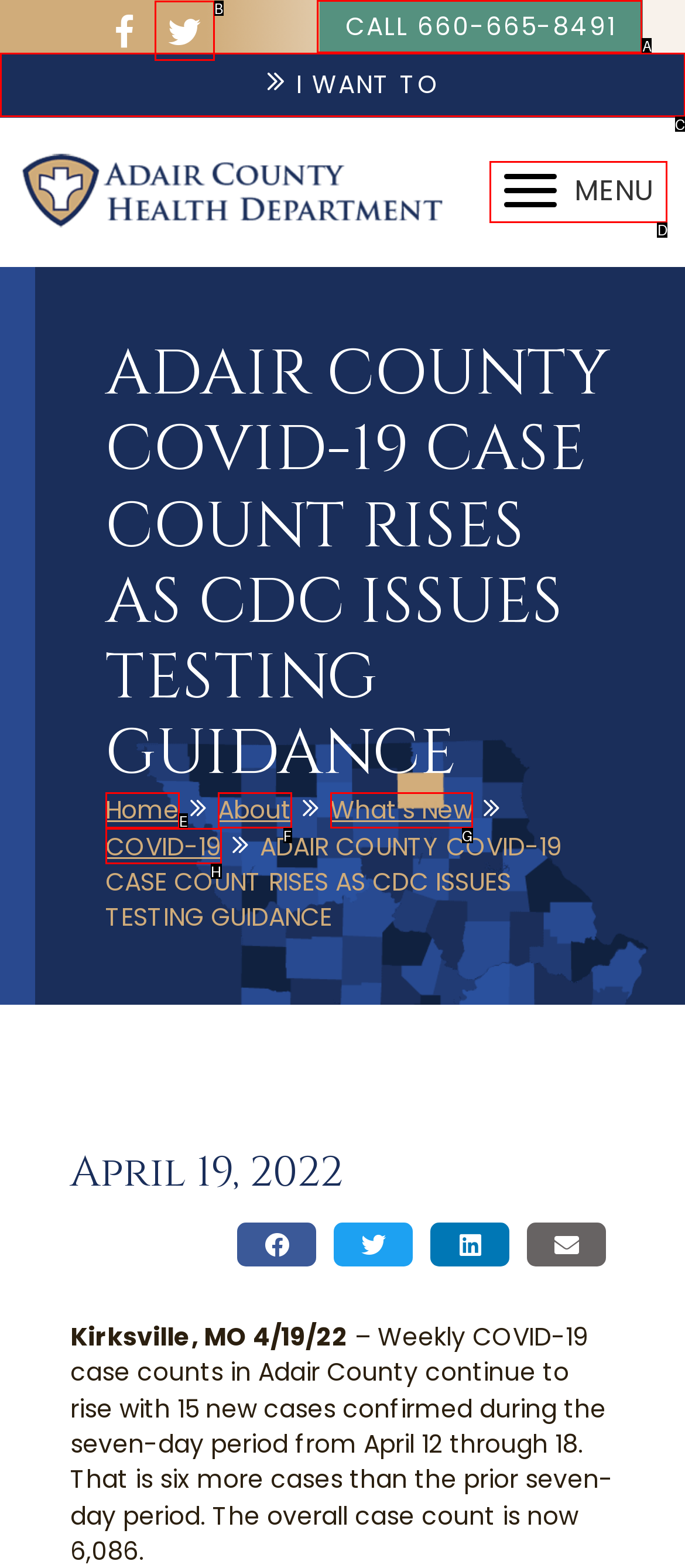Select the correct UI element to click for this task: Open MENU.
Answer using the letter from the provided options.

D